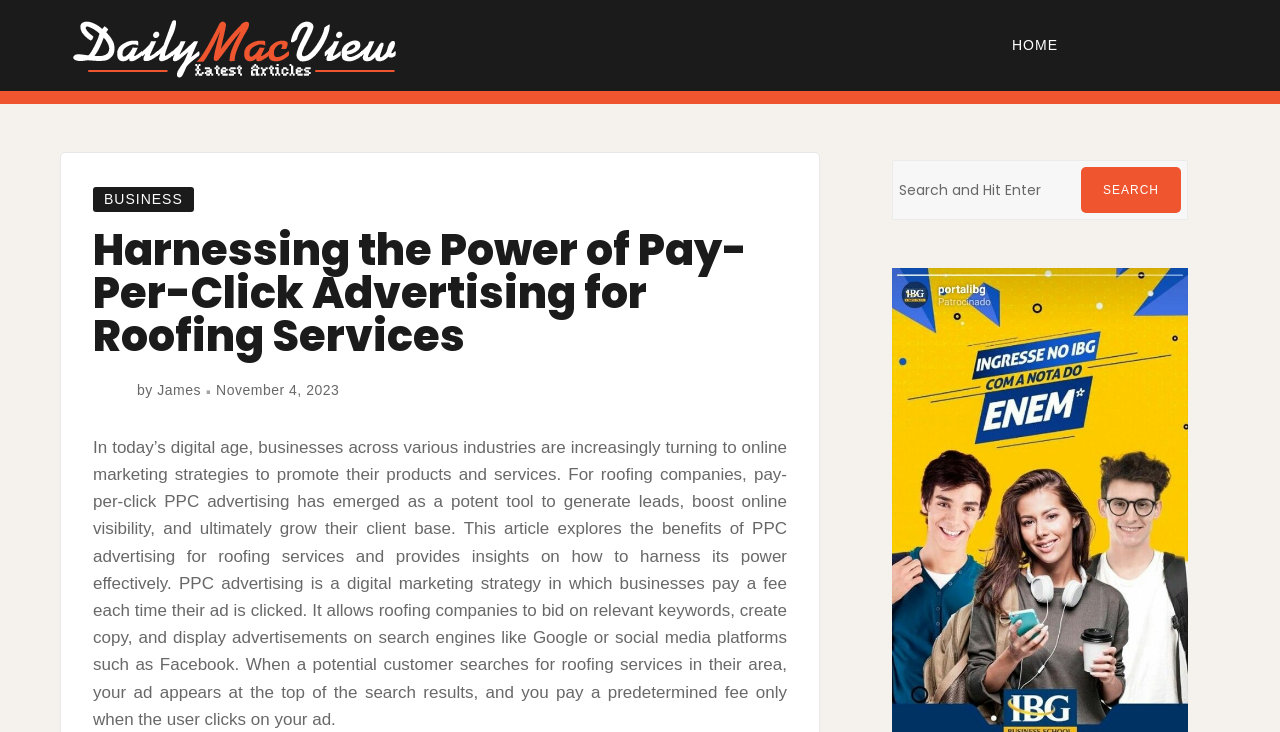Please identify the bounding box coordinates of the clickable region that I should interact with to perform the following instruction: "go to Daily Mac View". The coordinates should be expressed as four float numbers between 0 and 1, i.e., [left, top, right, bottom].

[0.056, 0.016, 0.309, 0.108]